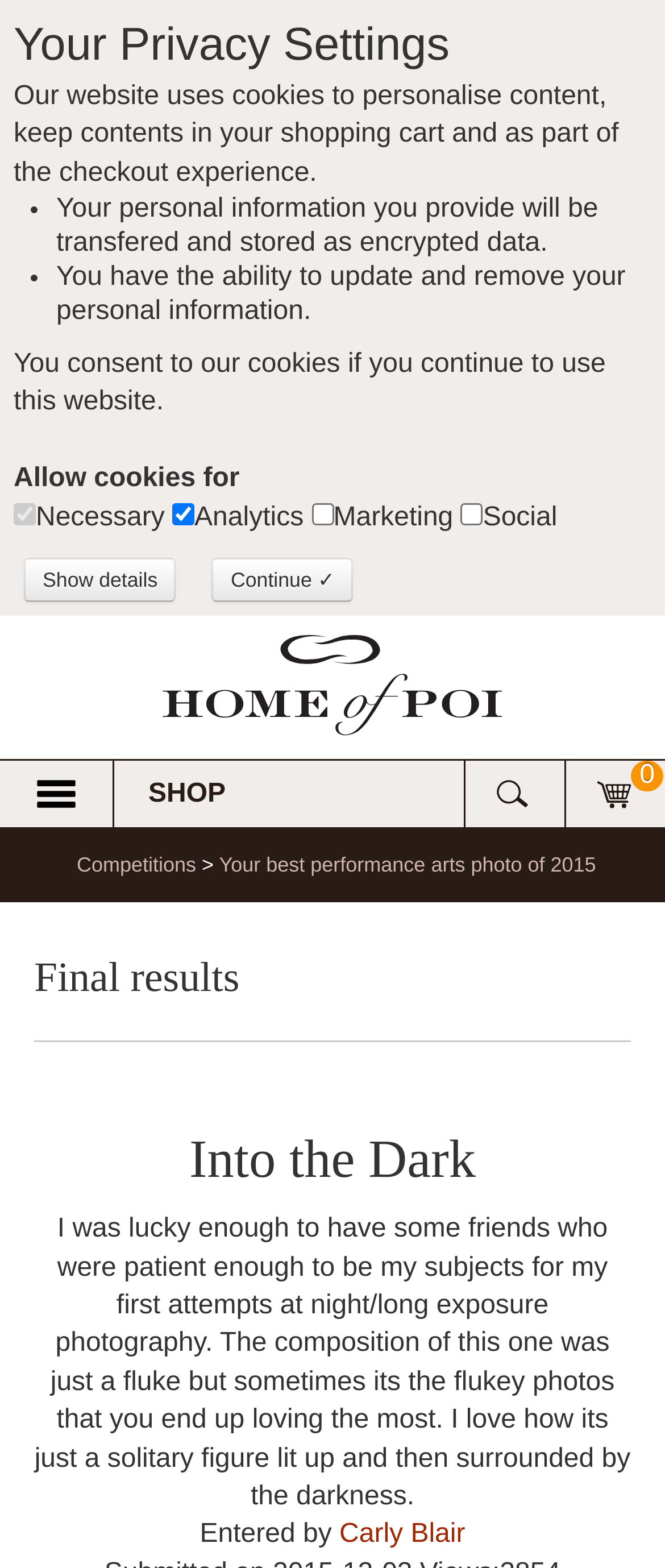Determine the bounding box coordinates of the clickable region to carry out the instruction: "Click the 'SHOP' link".

[0.172, 0.485, 0.391, 0.527]